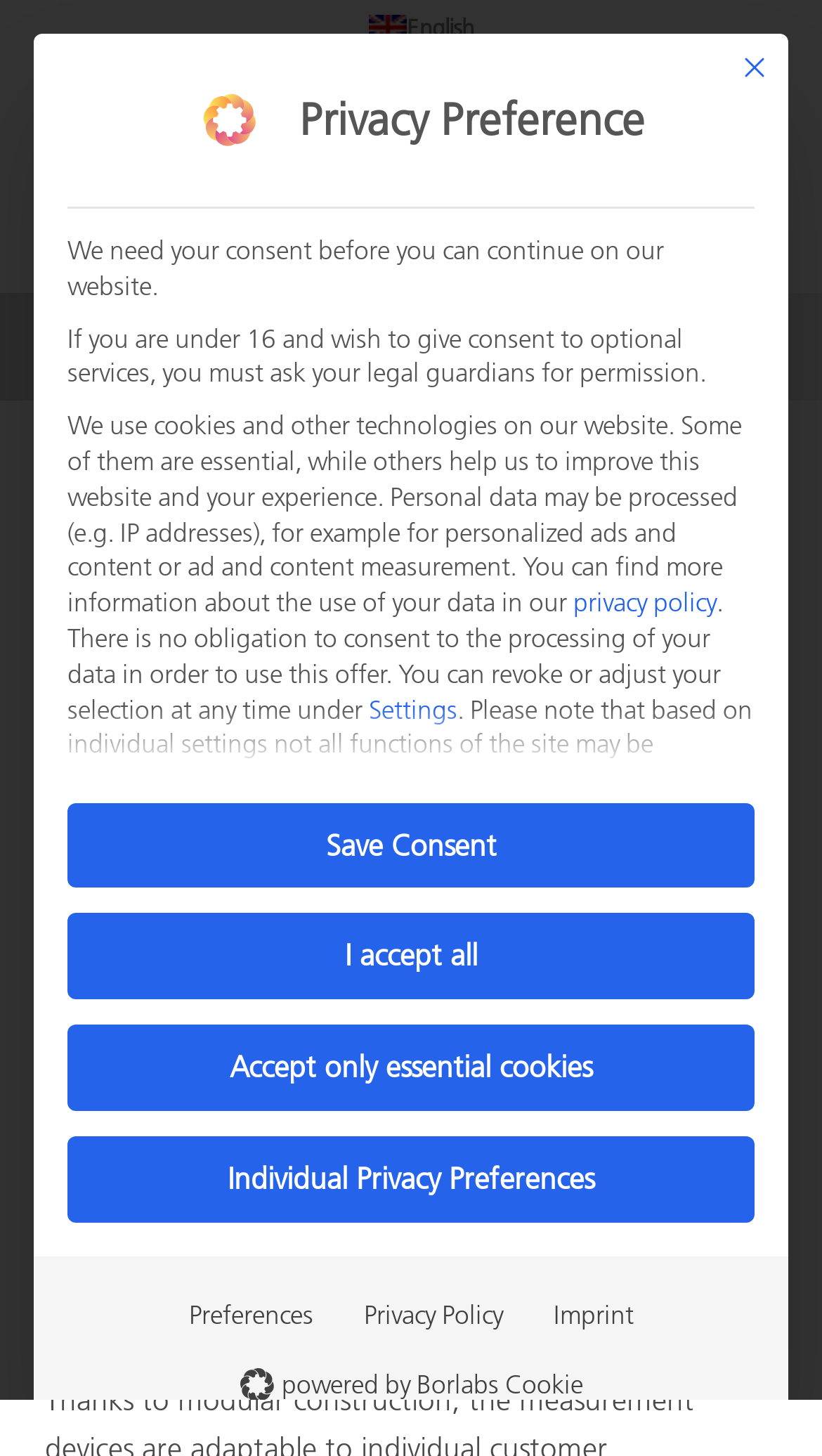Respond to the following question using a concise word or phrase: 
How many checkboxes are in the privacy preference section?

3